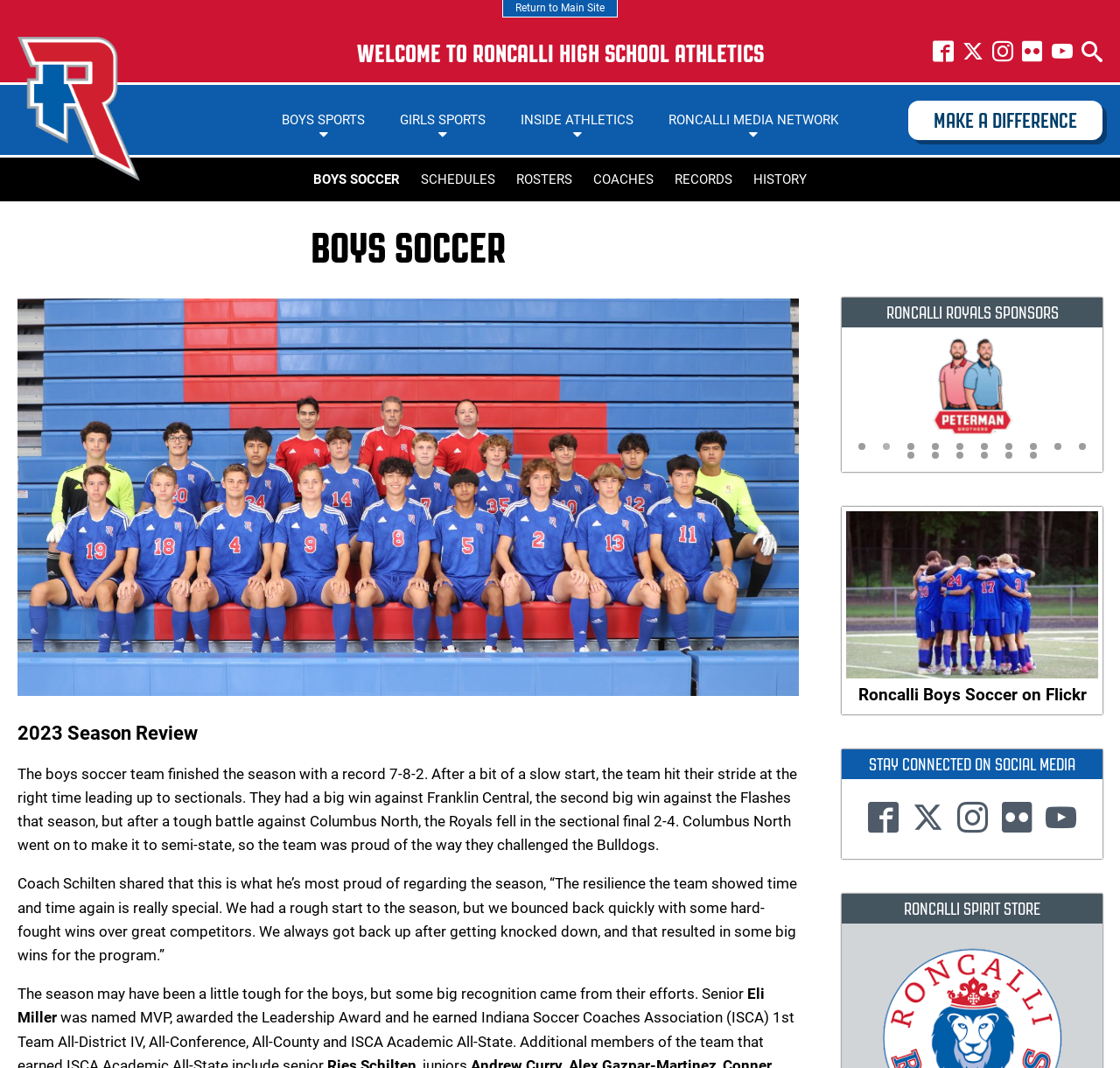What is the record of the boys soccer team?
Observe the image and answer the question with a one-word or short phrase response.

7-8-2